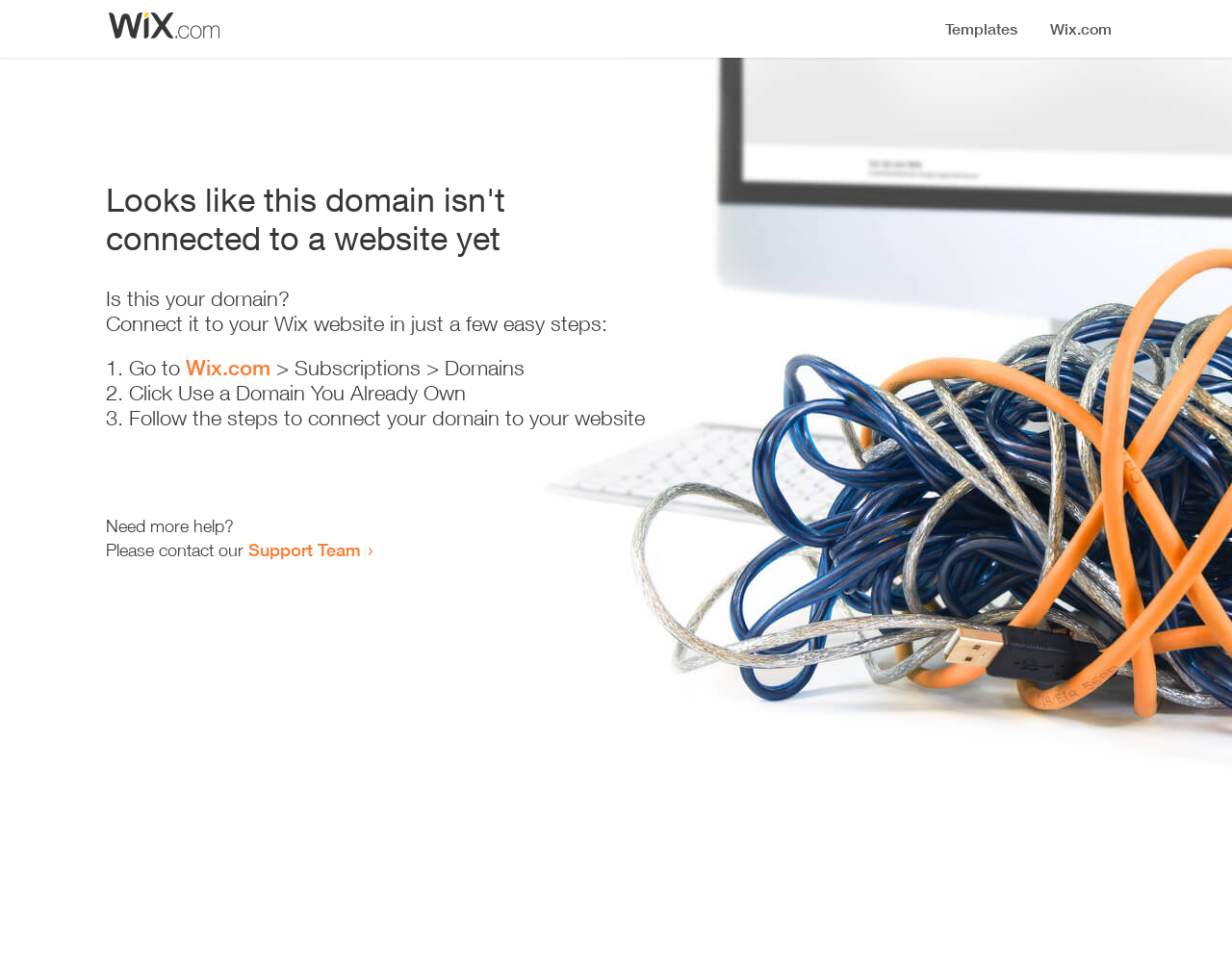Respond to the question with just a single word or phrase: 
What is the current status of this domain?

Not connected to a website